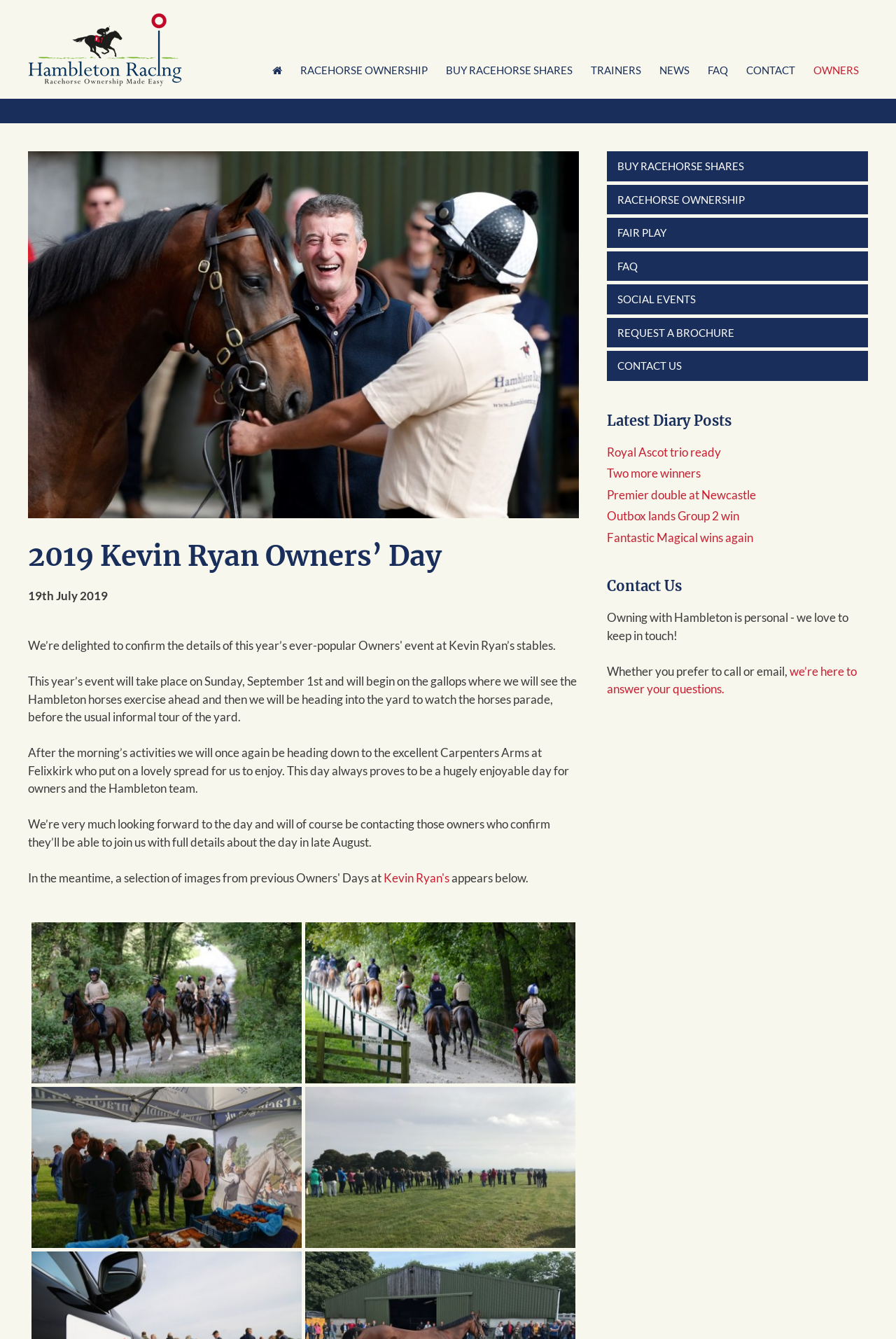Please determine the bounding box coordinates of the section I need to click to accomplish this instruction: "Navigate to 'RACEHORSE OWNERSHIP'".

[0.325, 0.042, 0.488, 0.062]